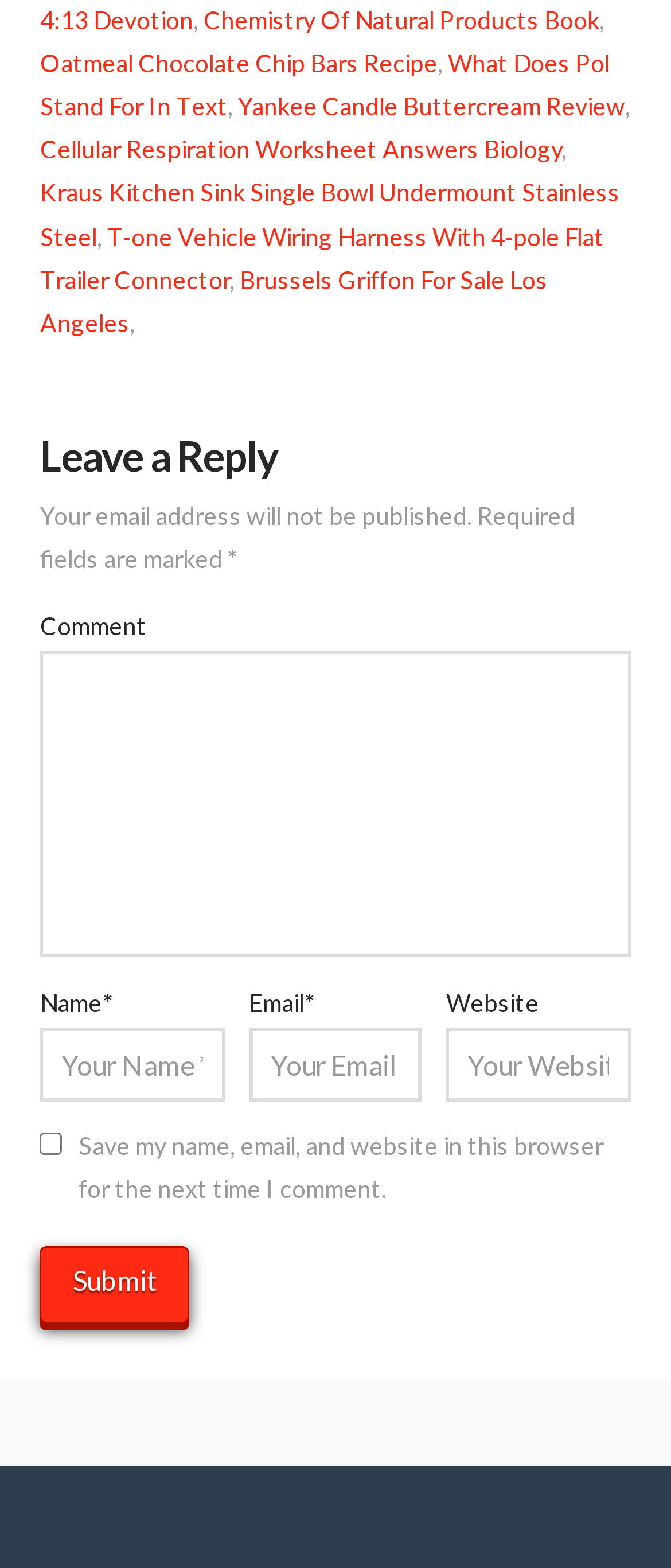Please determine the bounding box coordinates for the UI element described here. Use the format (top-left x, top-left y, bottom-right x, bottom-right y) with values bounded between 0 and 1: name="submit" value="Submit"

[0.06, 0.795, 0.283, 0.844]